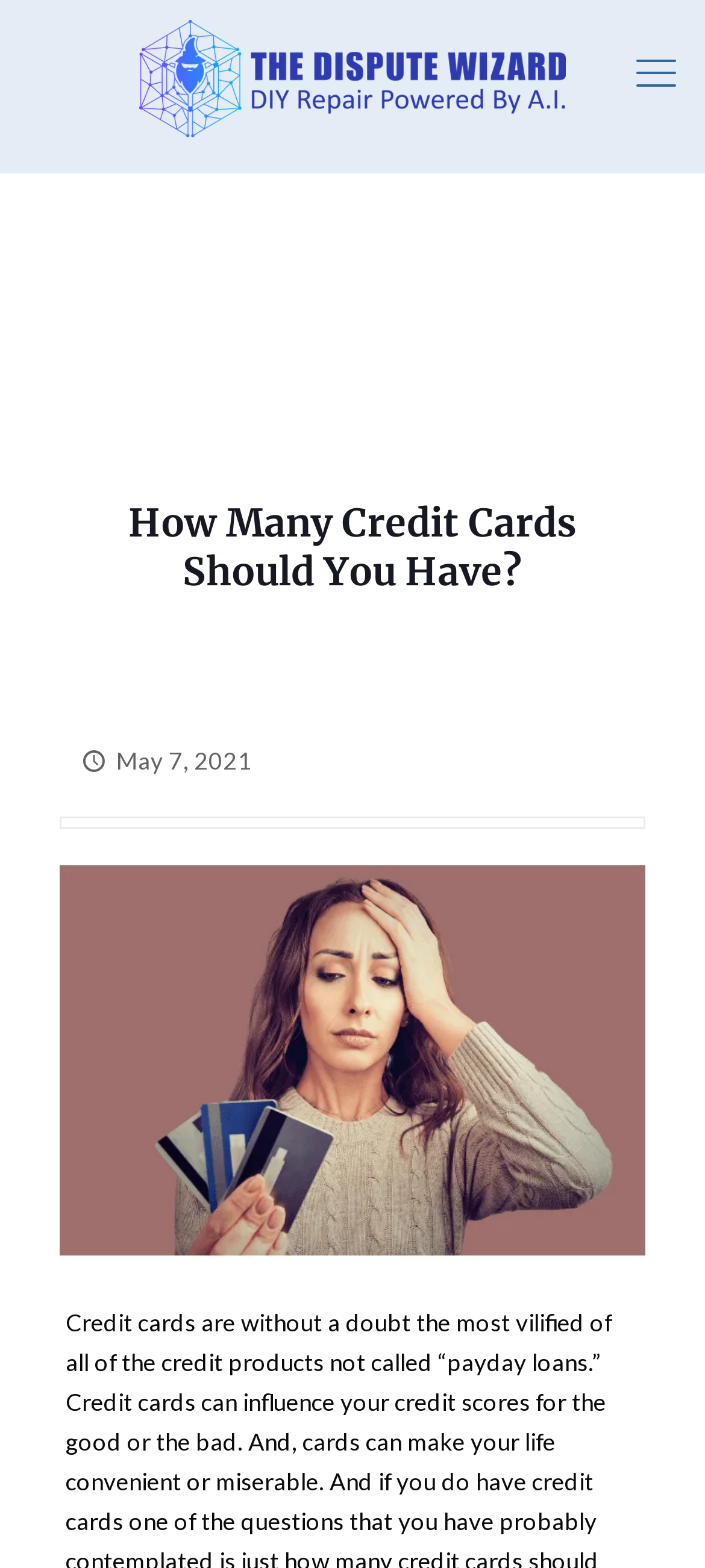Convey a detailed summary of the webpage, mentioning all key elements.

The webpage is about credit cards and credit reports, with a focus on the Dispute Wizard, a tool that helps repair or delete inaccurate or unverifiable accounts from major credit bureaus. 

At the top left of the page, there is a link to "version 3" accompanied by an image with the same label. On the top right, there is a "Mobile menu" link. 

Below these top elements, a prominent heading reads "How Many Credit Cards Should You Have?" which takes up a significant portion of the page width. 

Underneath the heading, there is a section with a "published" label and a timestamp "May 7, 2021". 

A large image occupies the majority of the page, spanning from the middle to the bottom.